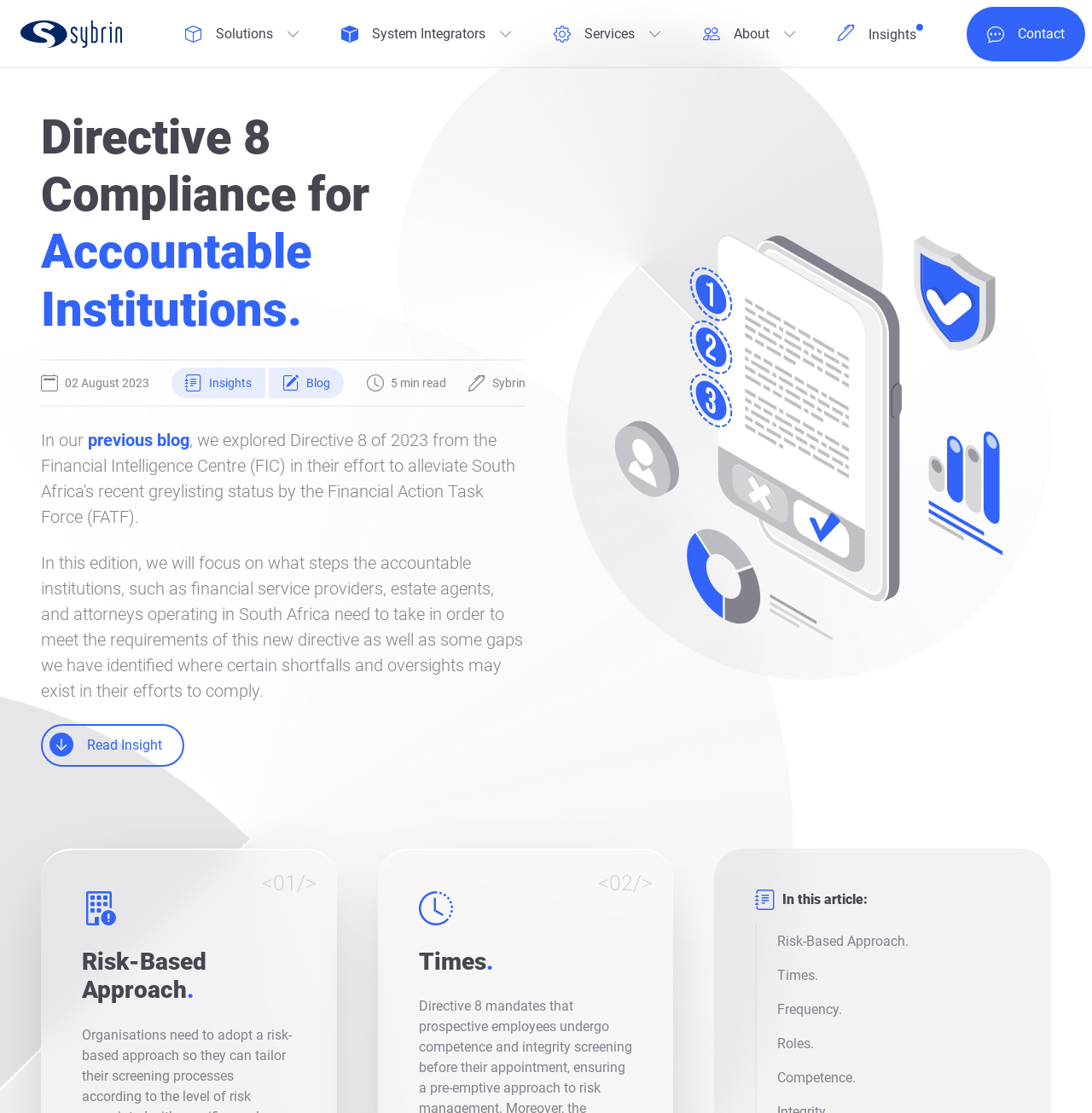What is the estimated reading time of the article?
Use the screenshot to answer the question with a single word or phrase.

5 min